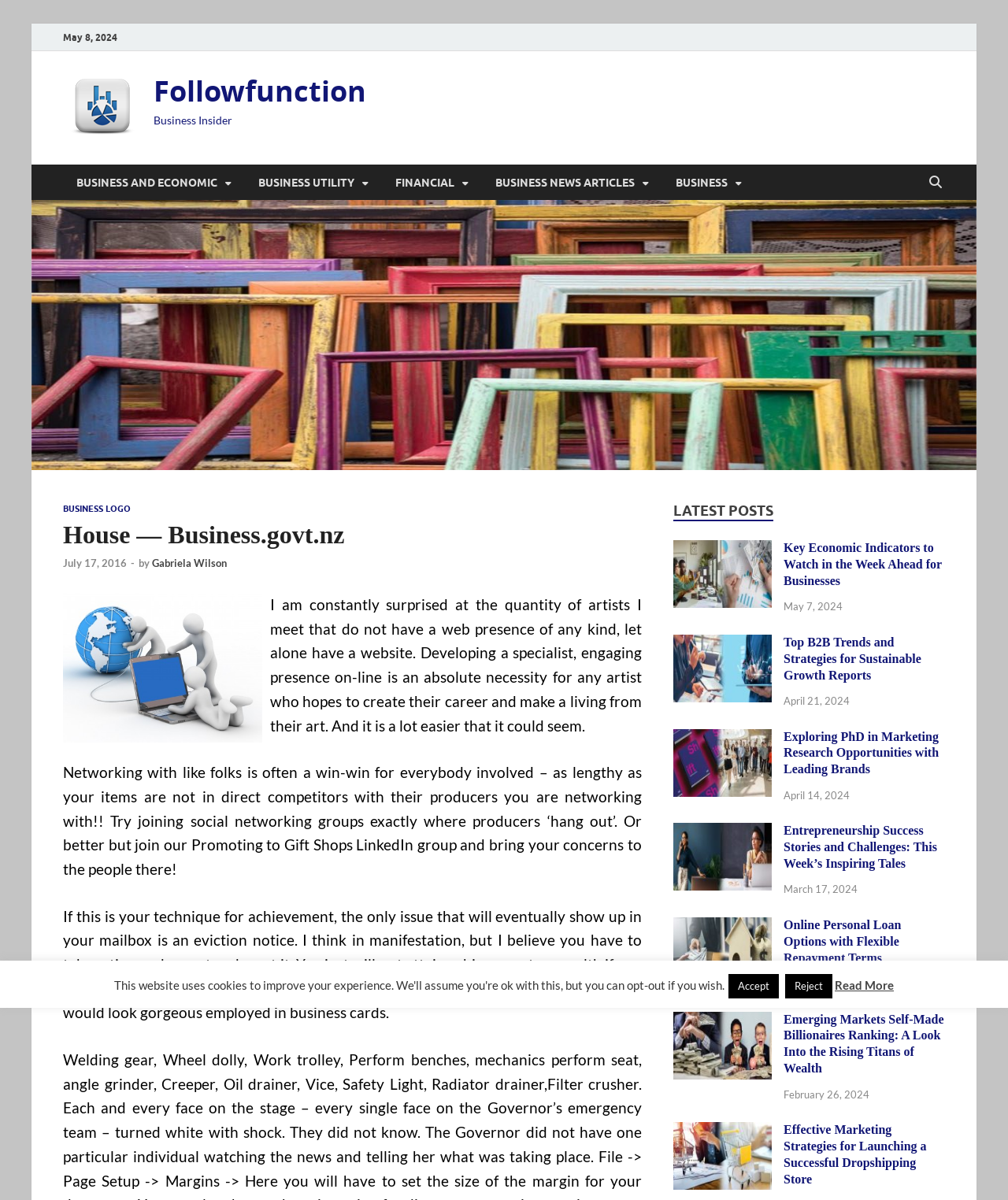Observe the image and answer the following question in detail: How many latest posts are listed on the webpage?

I found a heading element with the text 'LATEST POSTS' and below it, there are 5 link elements with headings and images, which suggests that there are 5 latest posts listed on the webpage.